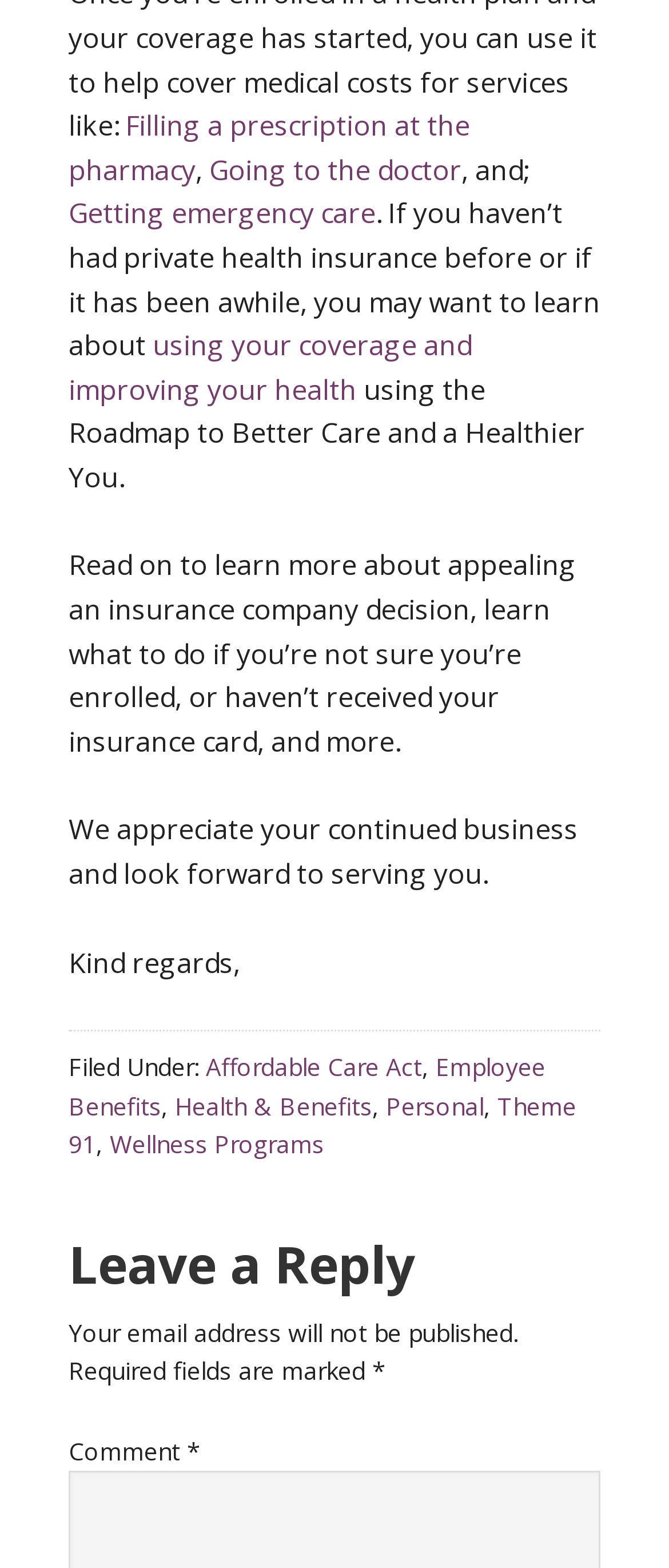Pinpoint the bounding box coordinates of the area that should be clicked to complete the following instruction: "Leave a reply". The coordinates must be given as four float numbers between 0 and 1, i.e., [left, top, right, bottom].

[0.103, 0.786, 0.897, 0.827]